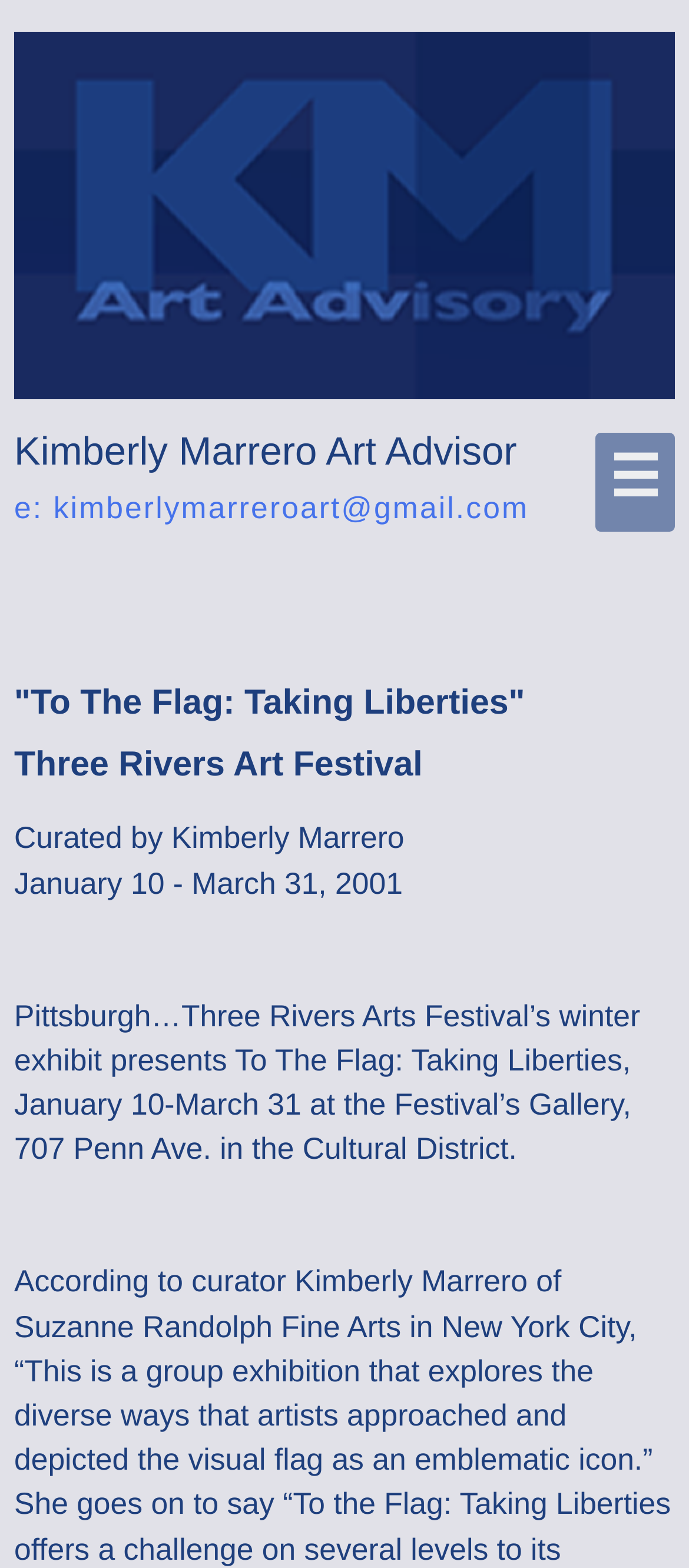Write an elaborate caption that captures the essence of the webpage.

The webpage appears to be an event page for the "To The Flag: Taking Liberties" art festival curated by Kimberly Marrero. At the top left of the page, there is a non-functional logo image for KM Art Advisory, accompanied by a heading that reads "Kimberly Marrero Art Advisor". Below this, there is a brief contact information section with an email address "kimberlymarreroart@gmail.com" preceded by a single letter "e:".

On the top right side of the page, there is a link with a hamburger menu icon "☰". Below this, the main content of the page begins with a heading that reads '"To The Flag: Taking Liberties" Three Rivers Art Festival'. This is followed by a curator credit line "Curated by Kimberly Marrero" and a date range "January 10 - March 31, 2001". 

A paragraph of text then provides more information about the event, stating that it will take place at the Festival's Gallery, 707 Penn Ave. in the Cultural District, from January 10 to March 31.